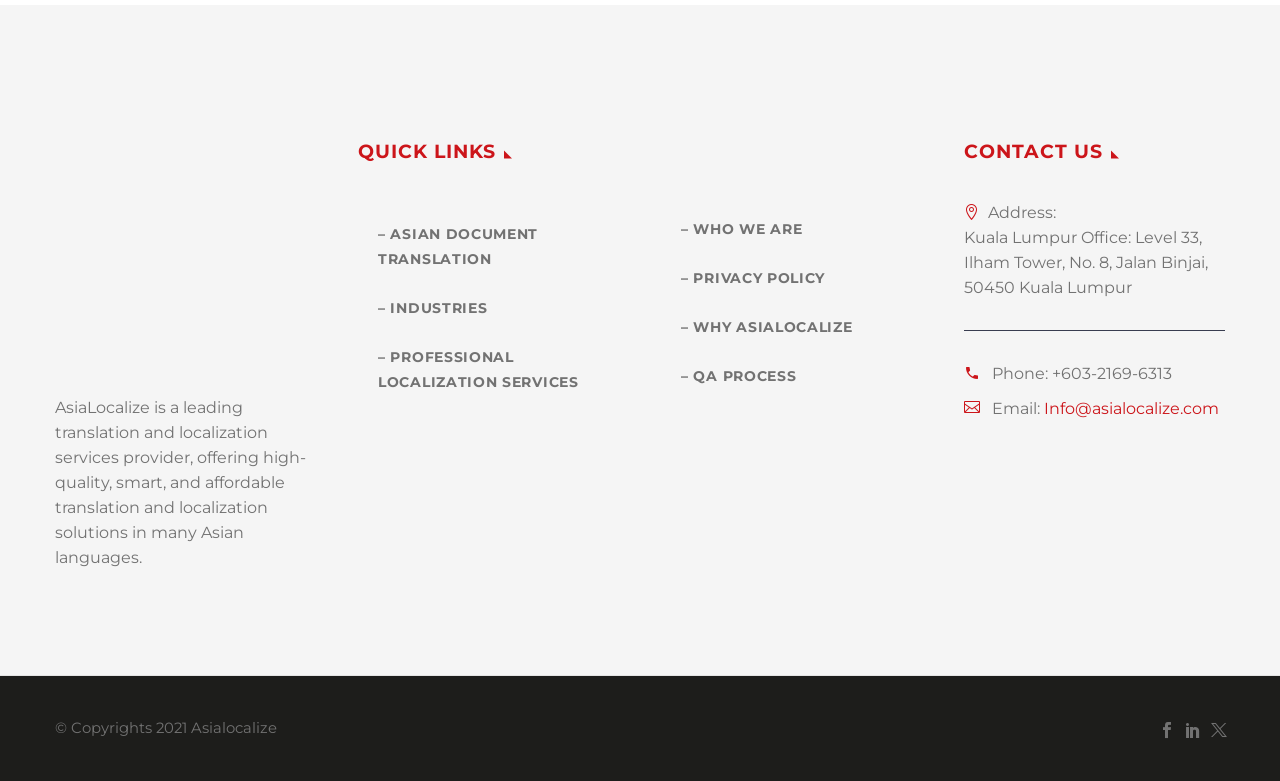Can you show the bounding box coordinates of the region to click on to complete the task described in the instruction: "Check the product dimensions"?

None